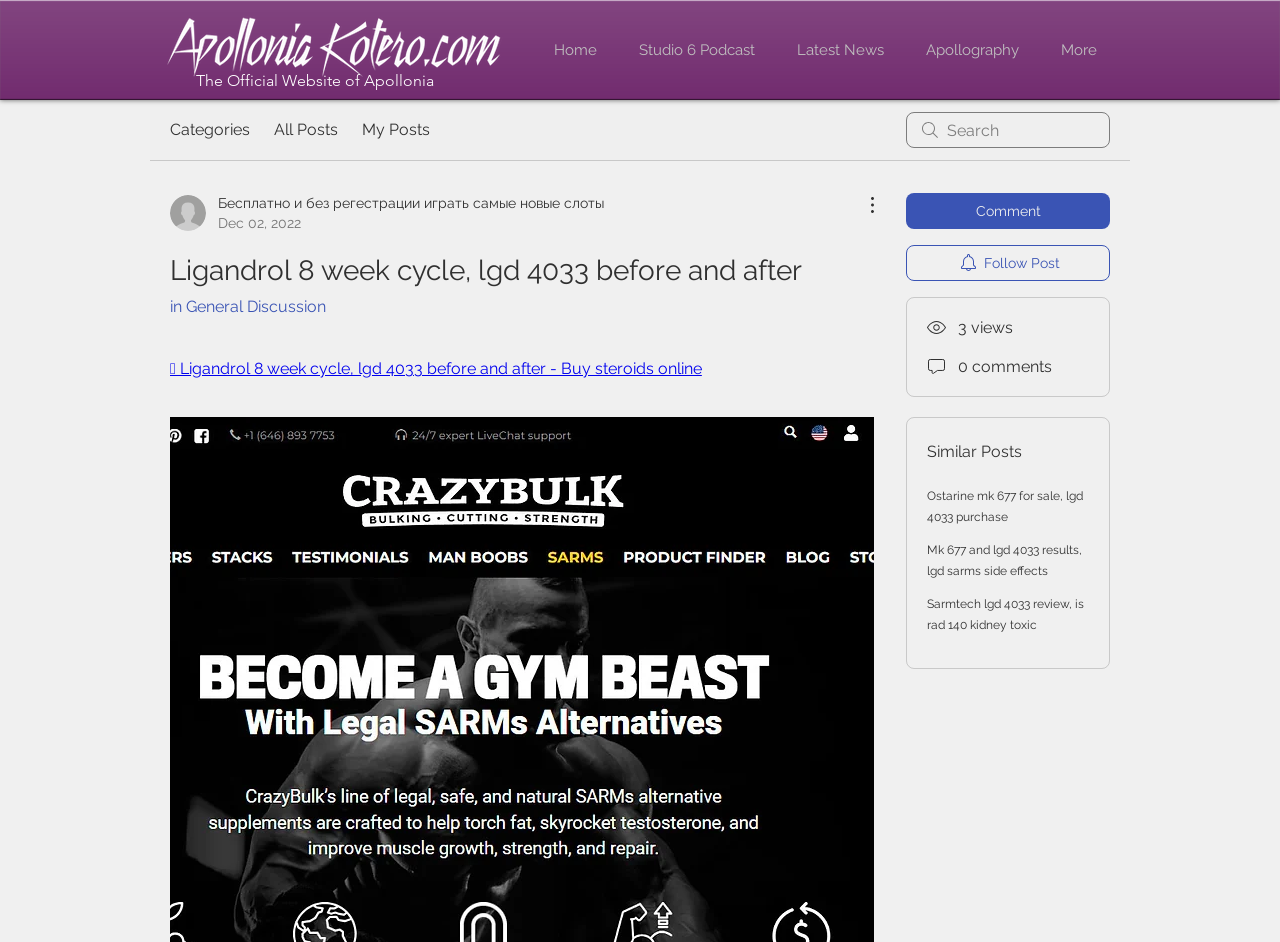Please identify the bounding box coordinates of the area that needs to be clicked to follow this instruction: "Click the 'Download Brochure' link".

None